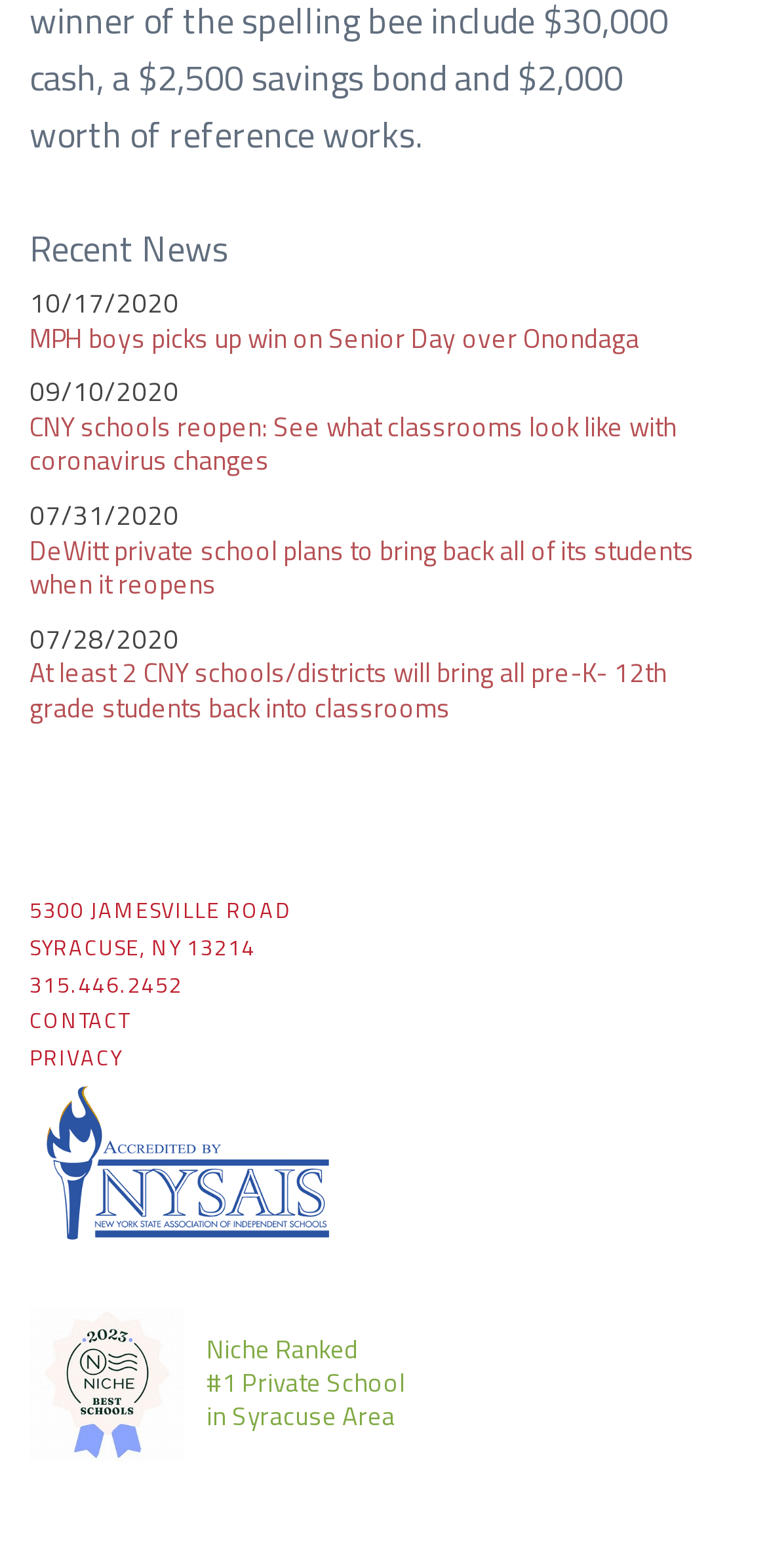Identify the bounding box of the UI element described as follows: "Privacy". Provide the coordinates as four float numbers in the range of 0 to 1 [left, top, right, bottom].

[0.038, 0.665, 0.159, 0.685]